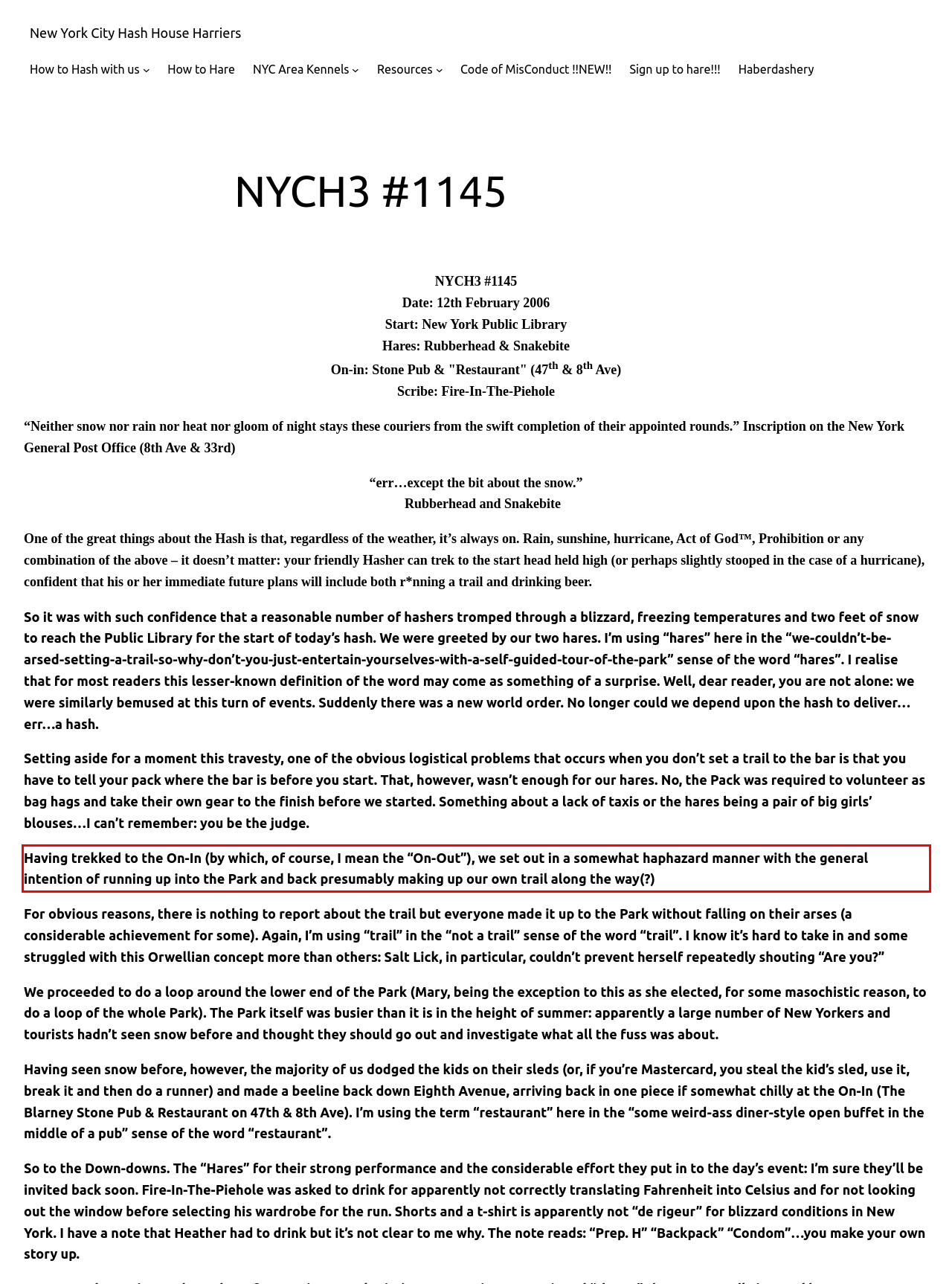You are given a screenshot of a webpage with a UI element highlighted by a red bounding box. Please perform OCR on the text content within this red bounding box.

Having trekked to the On-In (by which, of course, I mean the “On-Out”), we set out in a somewhat haphazard manner with the general intention of running up into the Park and back presumably making up our own trail along the way(?)